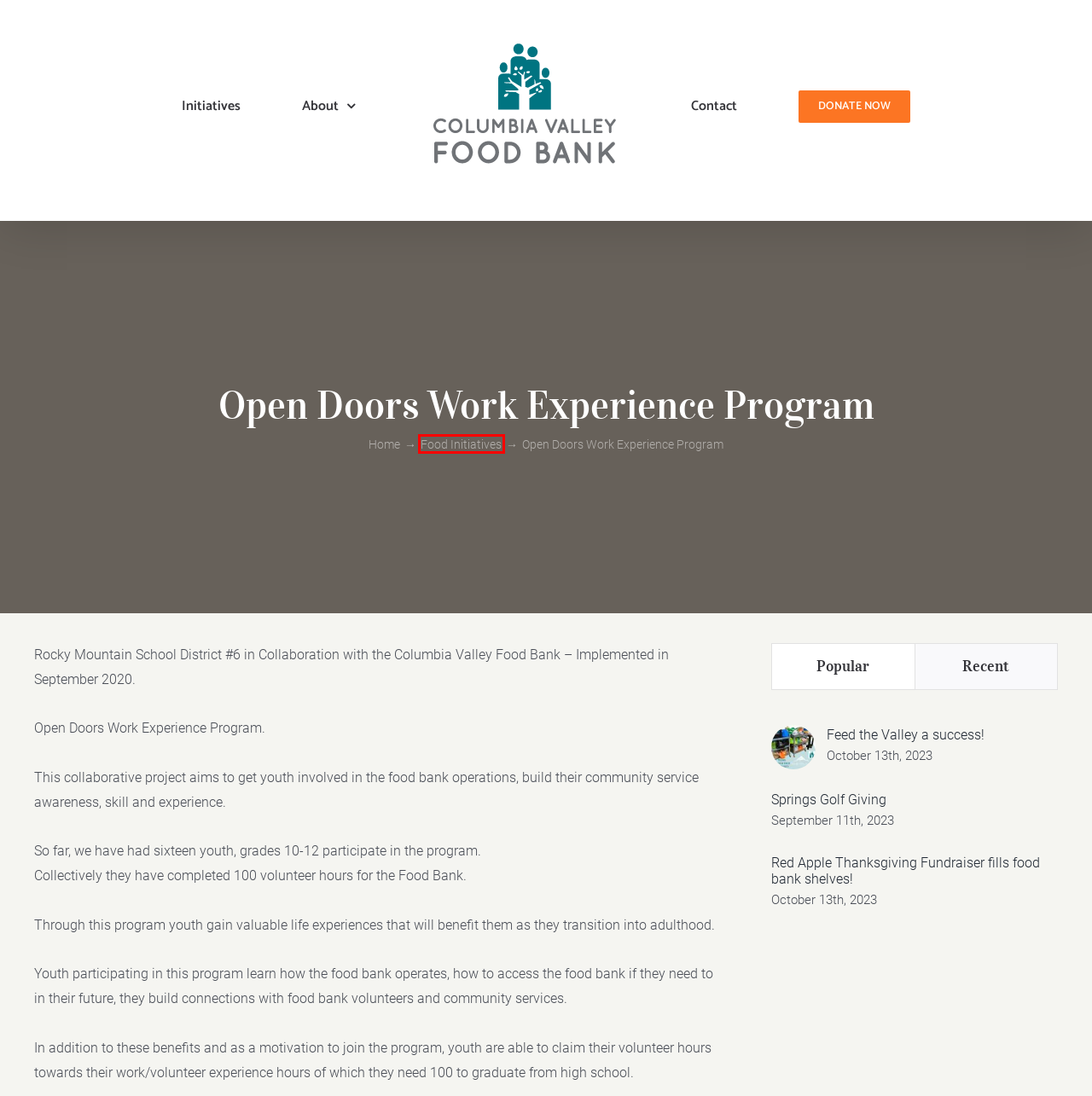You’re provided with a screenshot of a webpage that has a red bounding box around an element. Choose the best matching webpage description for the new page after clicking the element in the red box. The options are:
A. Red Apple Thanksgiving Fundraiser fills food bank shelves! - Columbia Valley Food Bank
B. Springs Golf Giving - Columbia Valley Food Bank
C. Contact Us - Columbia Valley Food Bank
D. Columbia Valley Food Bank - Columbia Valley Food Bank
E. Feed the Valley a success! - Columbia Valley Food Bank
F. About Us - Columbia Valley Food Bank
G. Initiatives - Columbia Valley Food Bank
H. Food Initiatives - Columbia Valley Food Bank

H